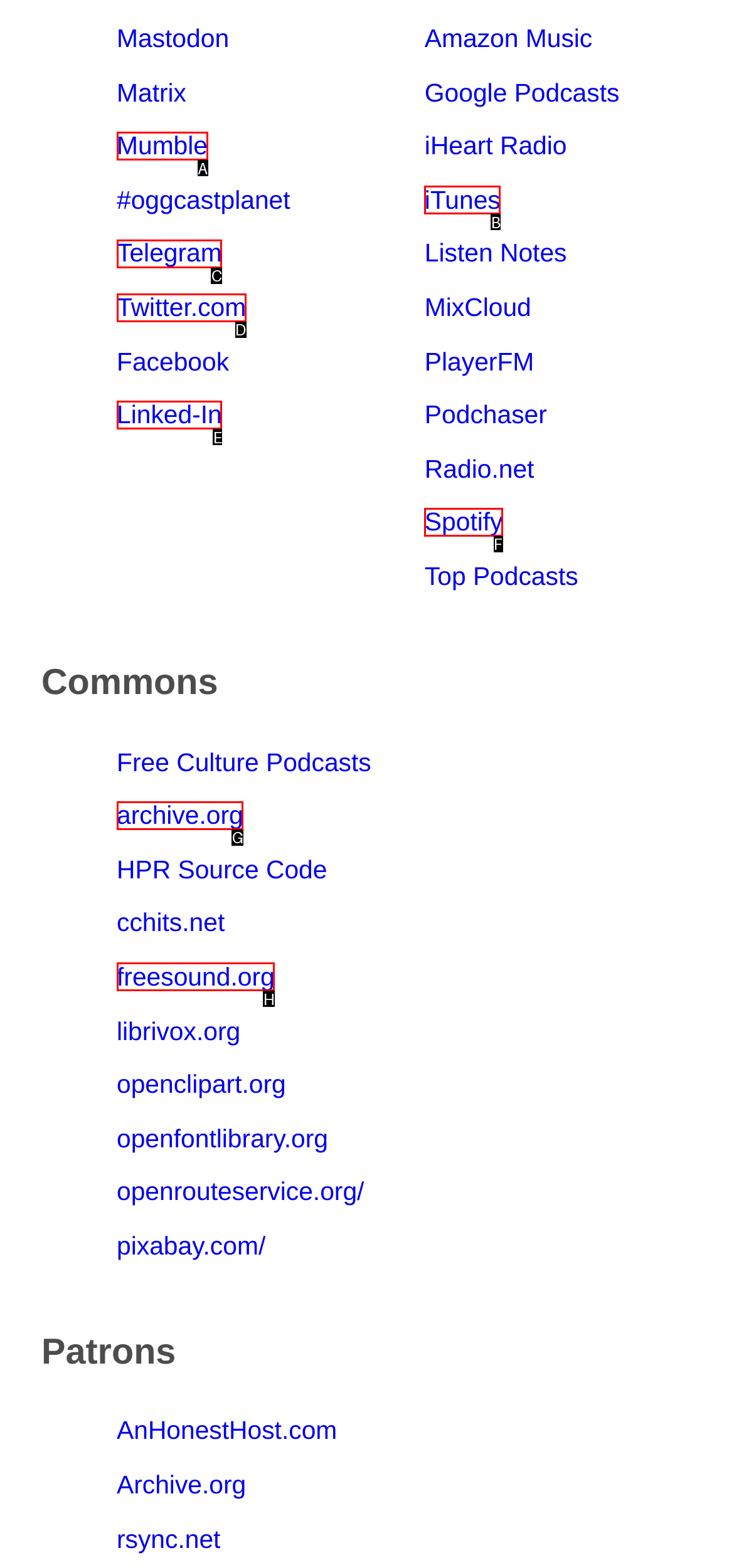Identify the letter of the UI element you need to select to accomplish the task: view maps.
Respond with the option's letter from the given choices directly.

None